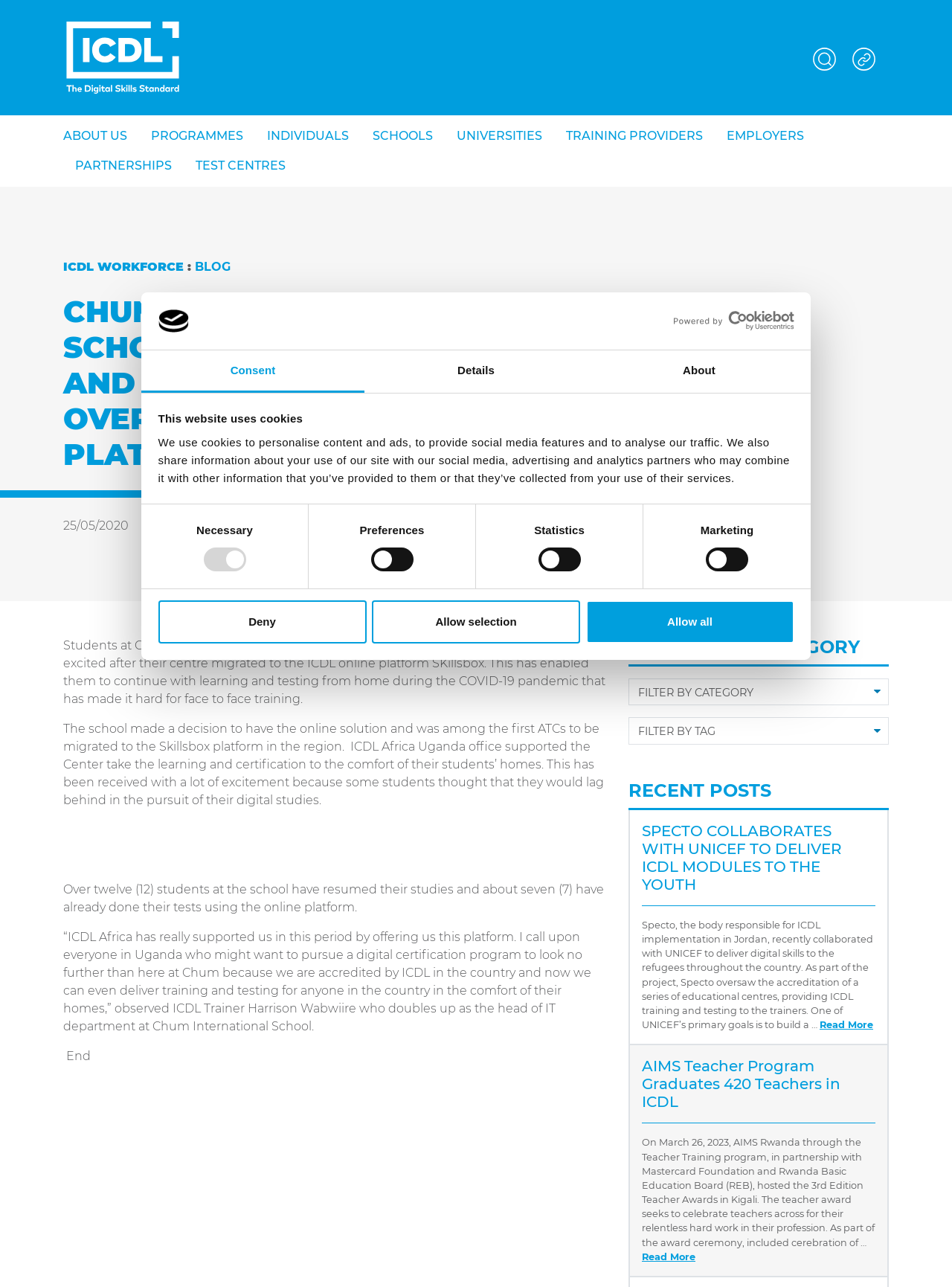How many students have resumed their studies using the online platform?
Give a one-word or short-phrase answer derived from the screenshot.

Twelve